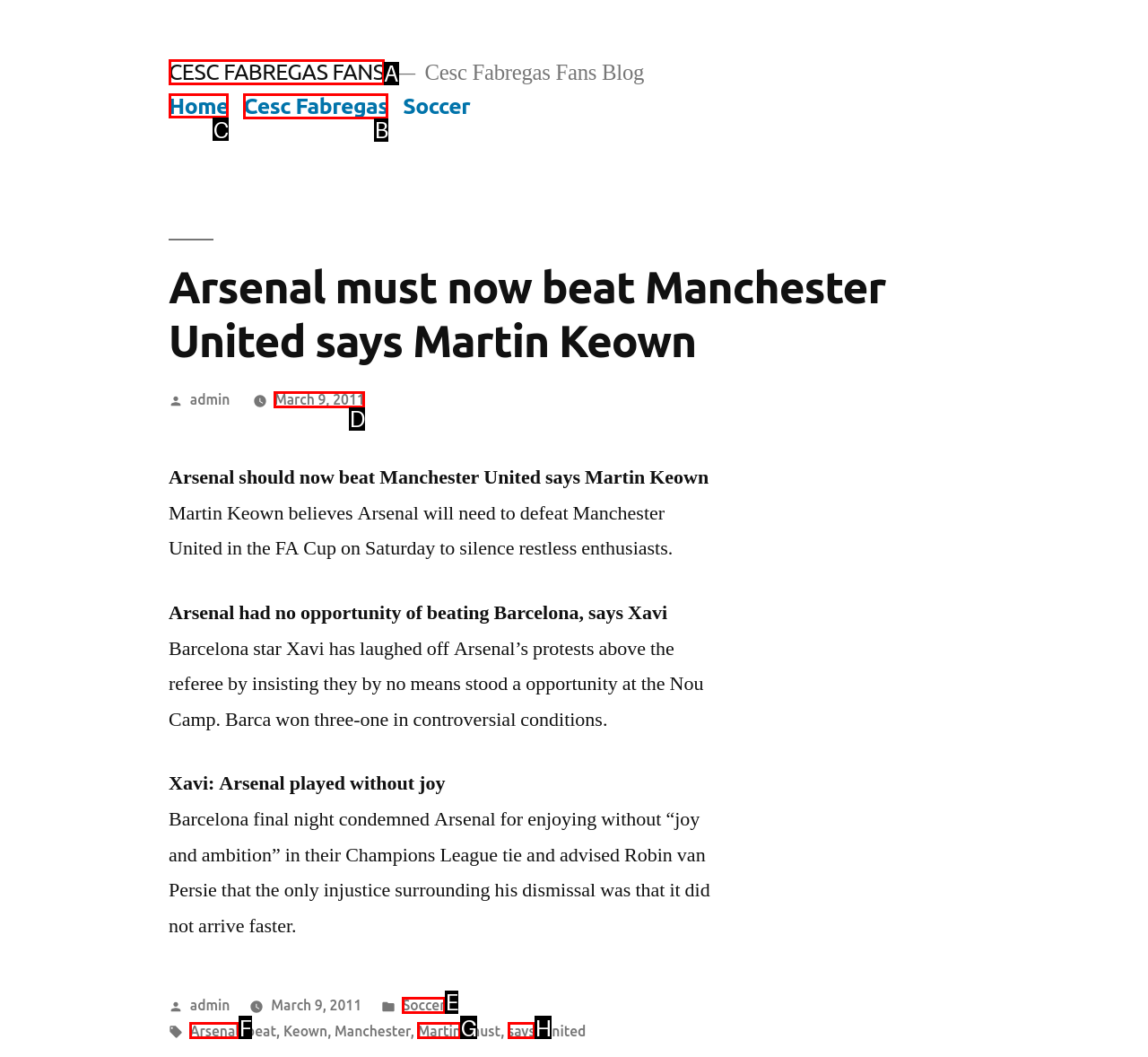To complete the task: Click on the 'Home' link, select the appropriate UI element to click. Respond with the letter of the correct option from the given choices.

C